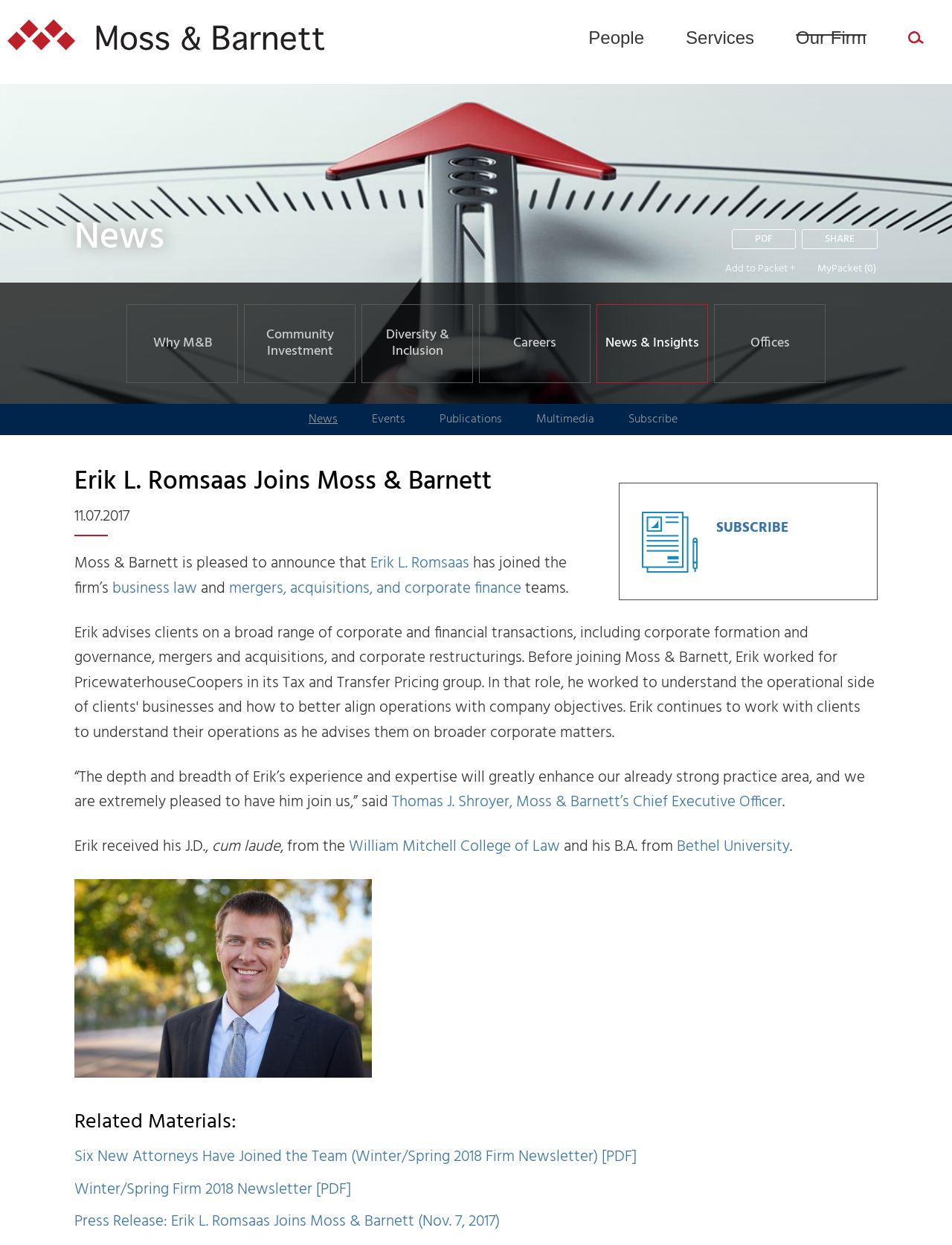Provide a brief response in the form of a single word or phrase:
What is the date of the news article?

11.07.2017